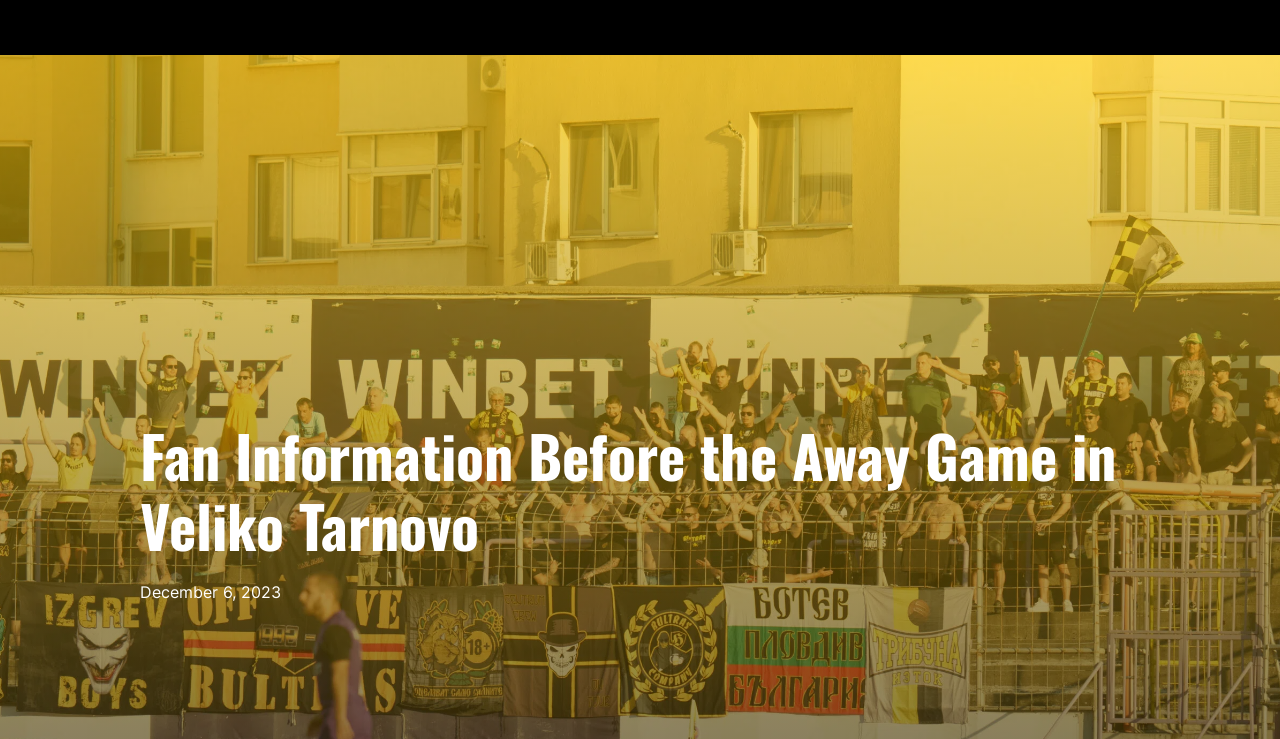Identify the bounding box coordinates for the UI element described as follows: Shop. Use the format (top-left x, top-left y, bottom-right x, bottom-right y) and ensure all values are floating point numbers between 0 and 1.

[0.809, 0.018, 0.86, 0.051]